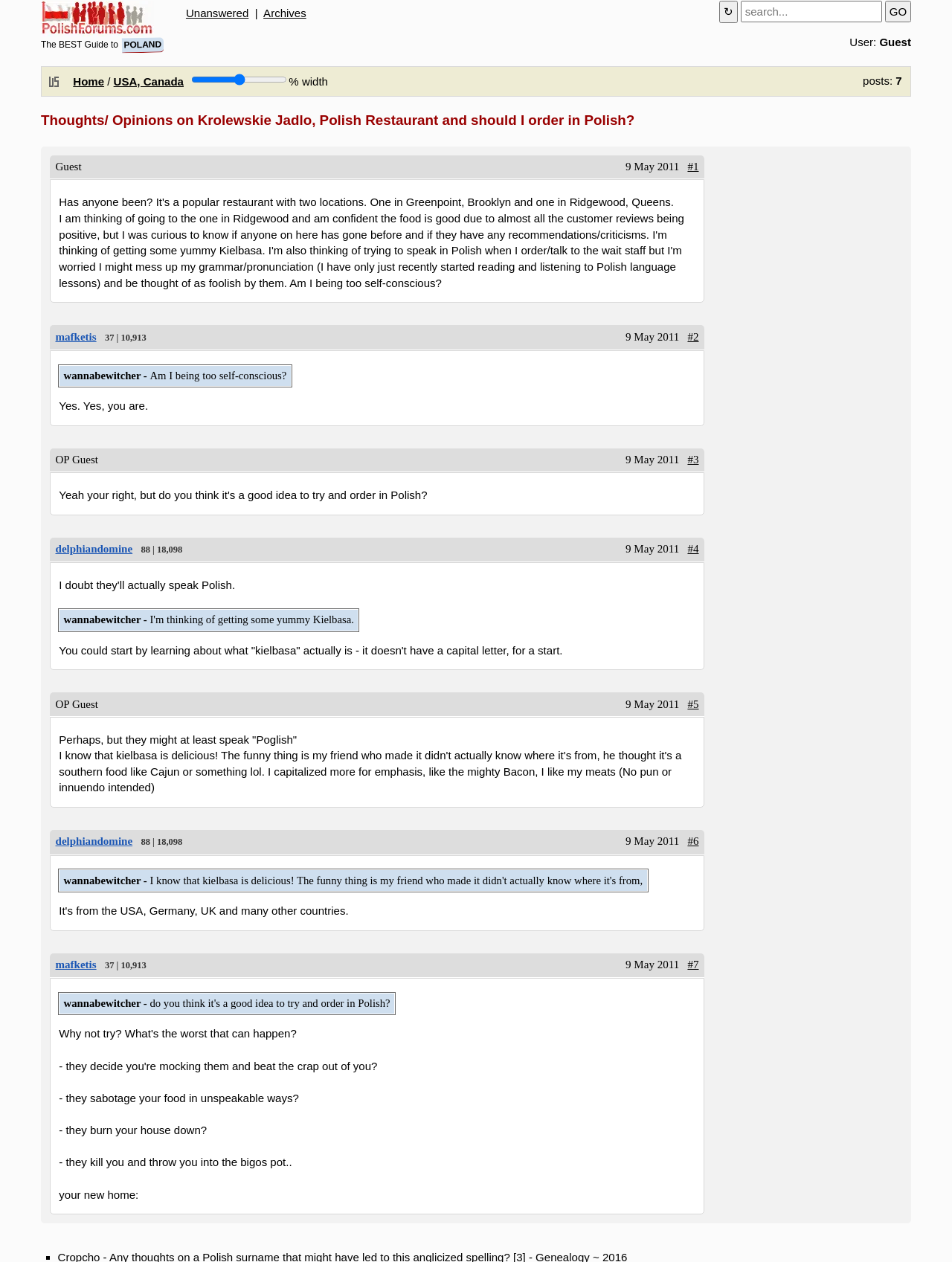How many posts are there in the thread started by 'delphiandomine'?
Based on the screenshot, answer the question with a single word or phrase.

18,098